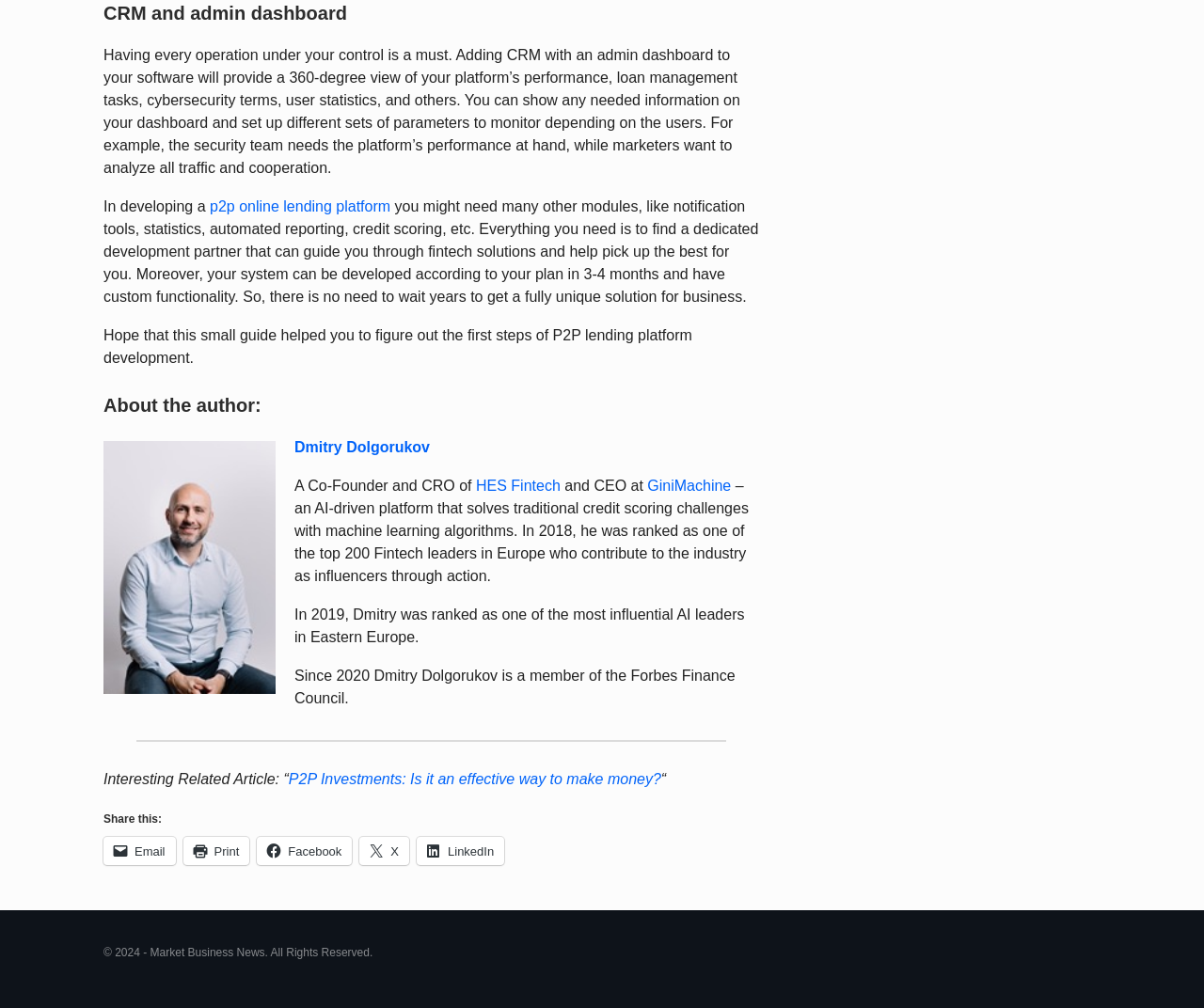What is the main topic of the webpage?
Please provide a comprehensive answer based on the visual information in the image.

The webpage is about developing a peer-to-peer online lending platform, and it discusses the importance of having a CRM and admin dashboard, as well as other necessary modules for the platform.